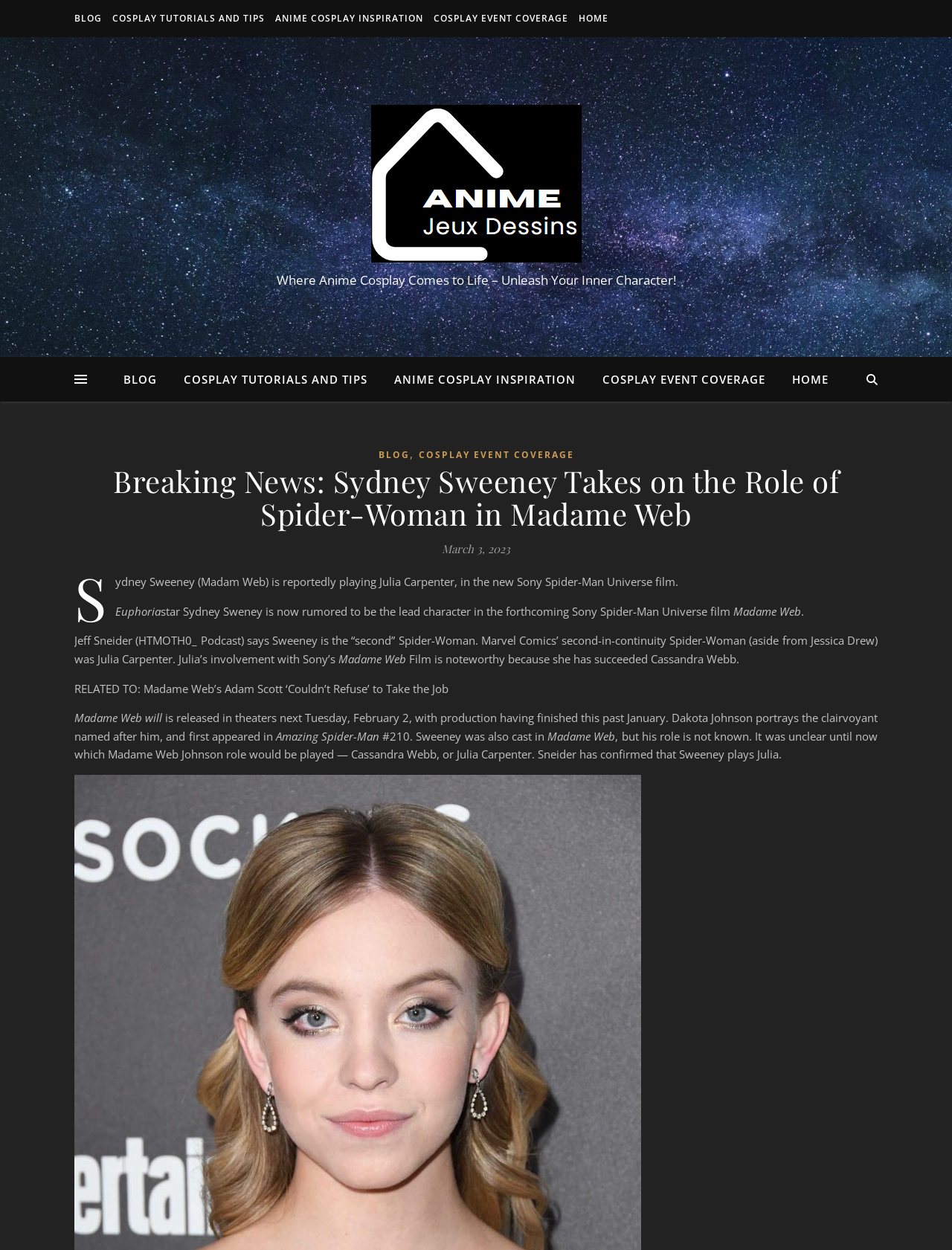Determine the bounding box coordinates for the clickable element to execute this instruction: "Click on the 'Jeux Dessins Anime' link". Provide the coordinates as four float numbers between 0 and 1, i.e., [left, top, right, bottom].

[0.305, 0.084, 0.695, 0.21]